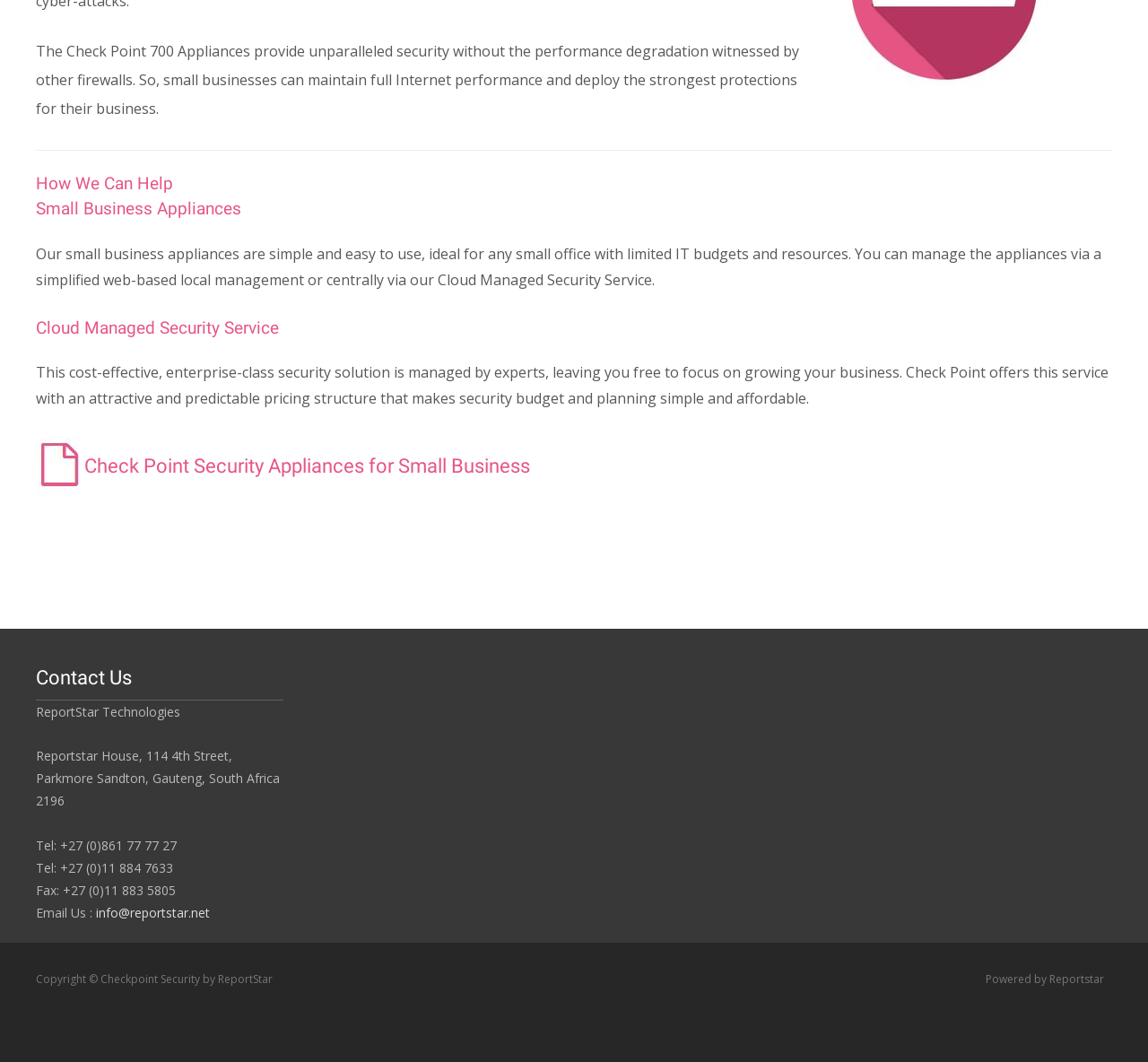Refer to the image and provide a thorough answer to this question:
What is the main purpose of Check Point's small business appliances?

Based on the webpage, it is clear that Check Point's small business appliances are designed to be simple and easy to use, ideal for small offices with limited IT budgets and resources. This is stated in the StaticText element with the text 'Our small business appliances are simple and easy to use, ideal for any small office with limited IT budgets and resources.'